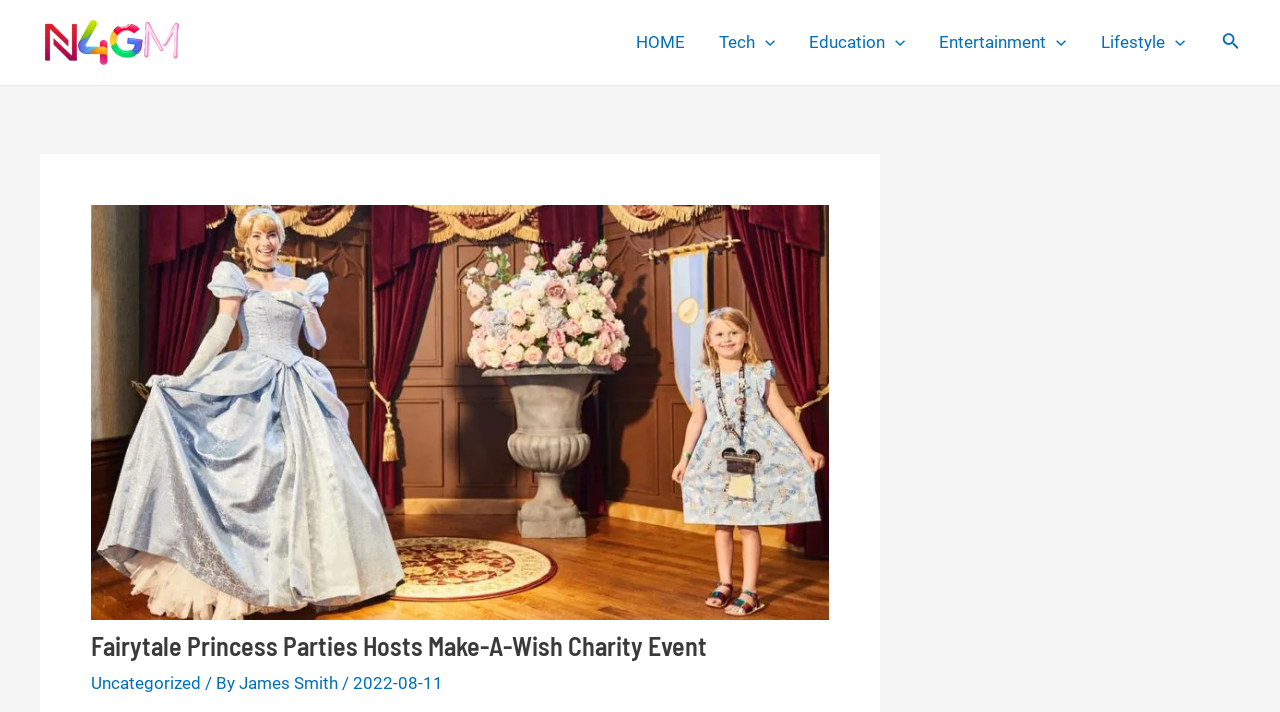Show the bounding box coordinates for the HTML element as described: "James Smith".

[0.187, 0.946, 0.267, 0.974]